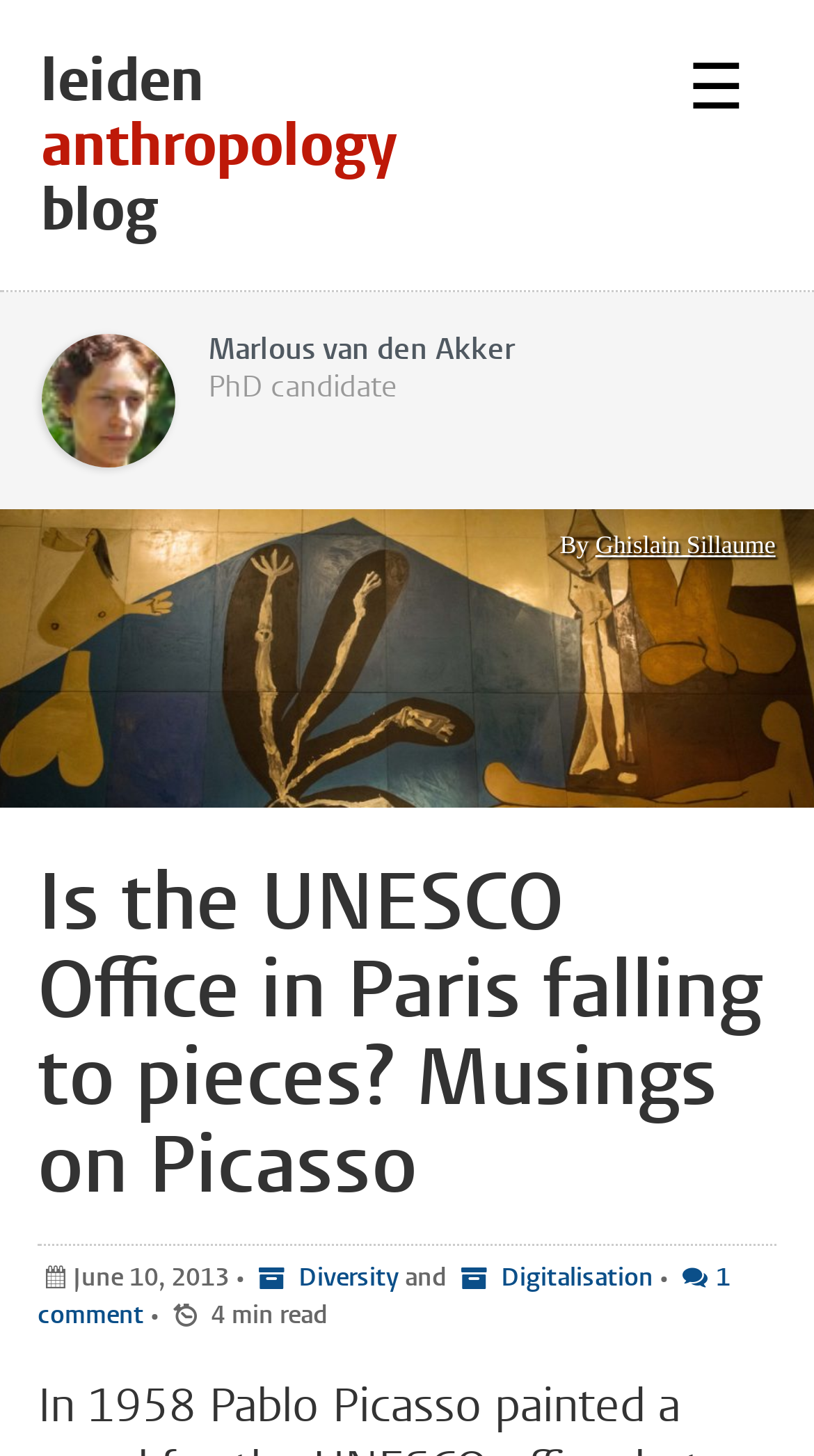What is the date of this blog post?
Please provide a comprehensive and detailed answer to the question.

The date of this blog post can be found by looking at the time element, which contains the date 'June 10, 2013'.